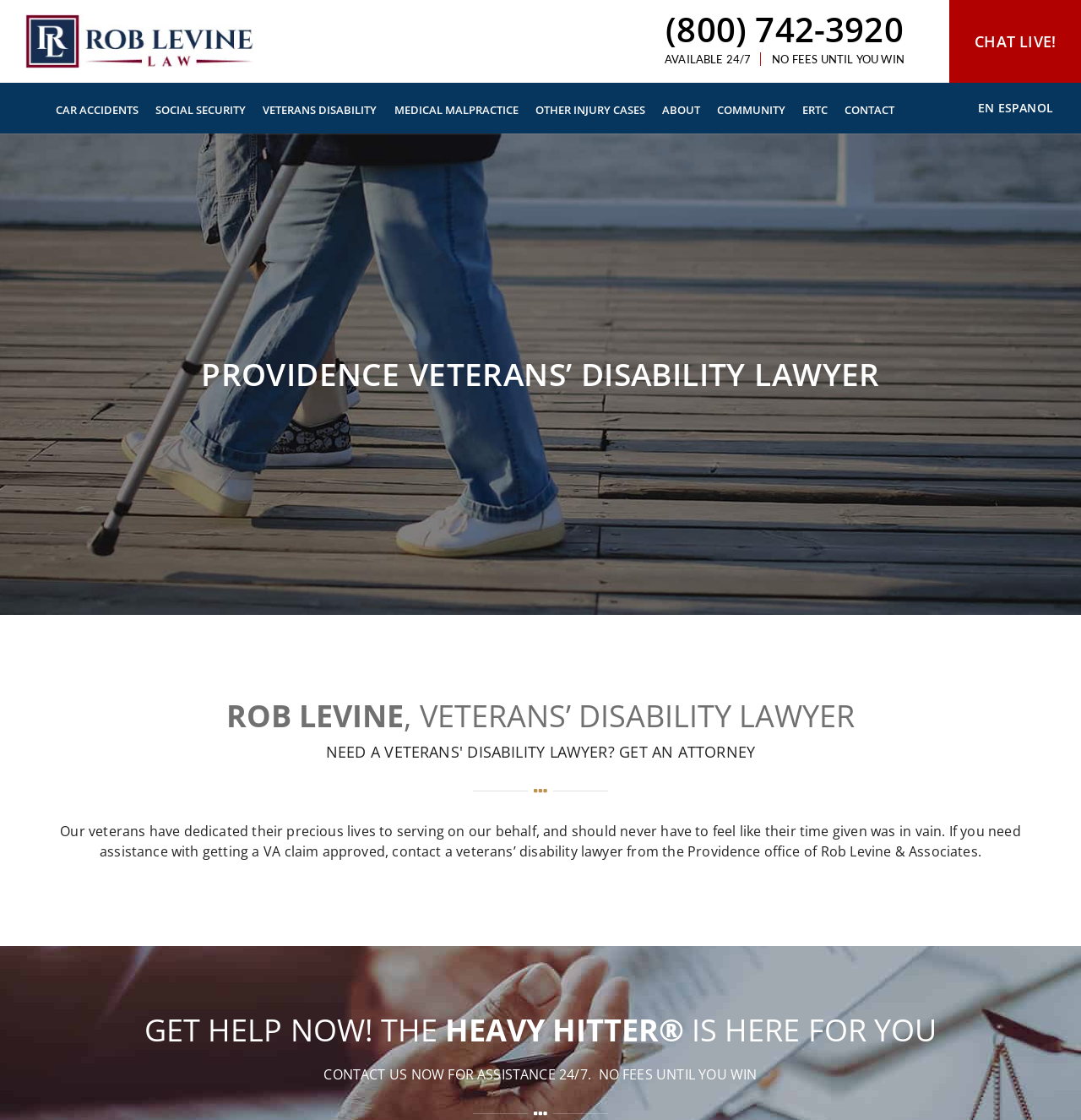What is the main focus of the law firm?
Please answer the question with a detailed and comprehensive explanation.

I found this information by looking at the navigation menu, which includes links to 'CAR ACCIDENTS', 'SOCIAL SECURITY', 'VETERANS DISABILITY', and 'MEDICAL MALPRACTICE', suggesting that the law firm focuses on personal injury and disability cases.